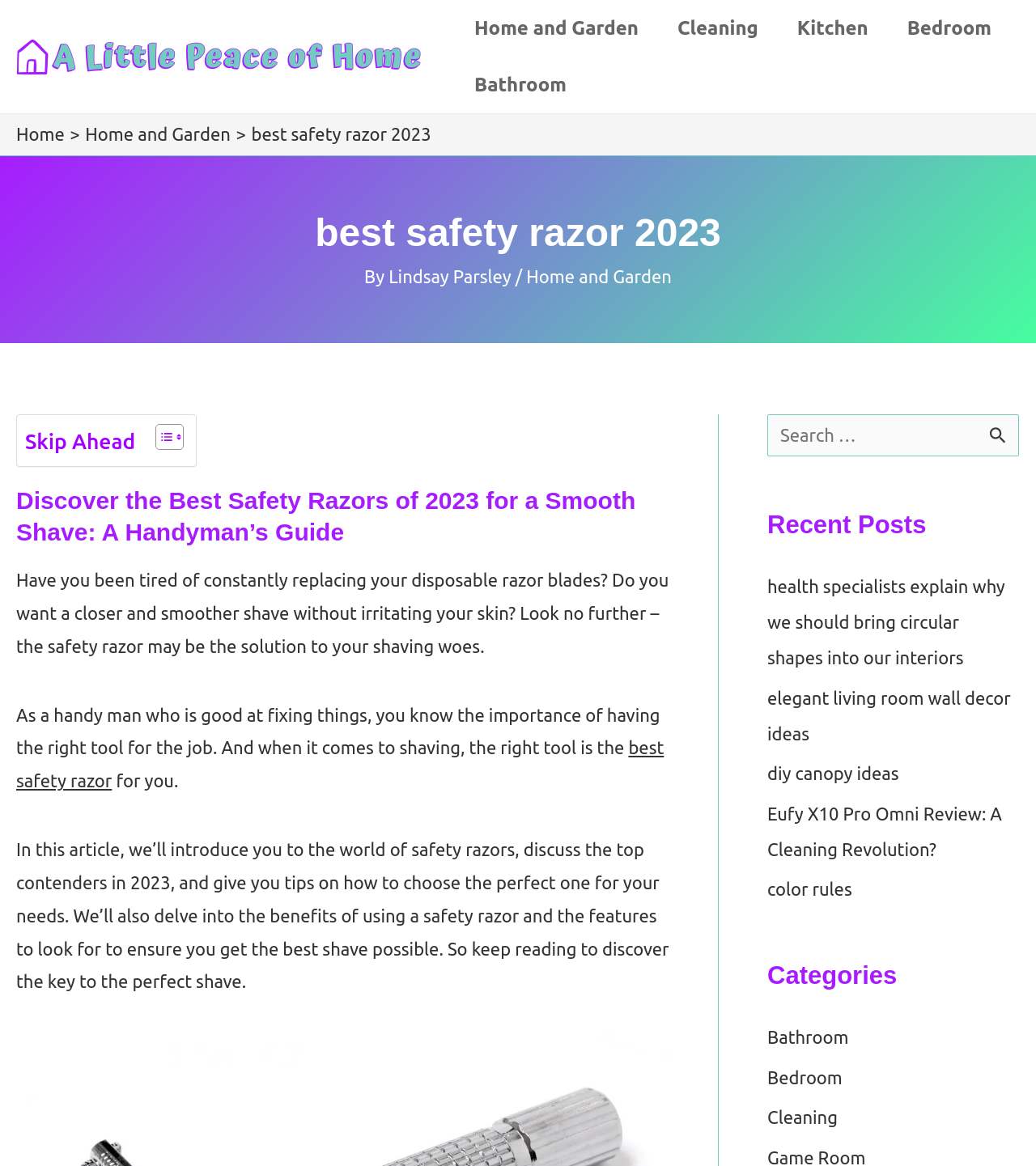Determine the bounding box coordinates of the target area to click to execute the following instruction: "Go to the 'Bathroom' category."

[0.741, 0.881, 0.819, 0.898]